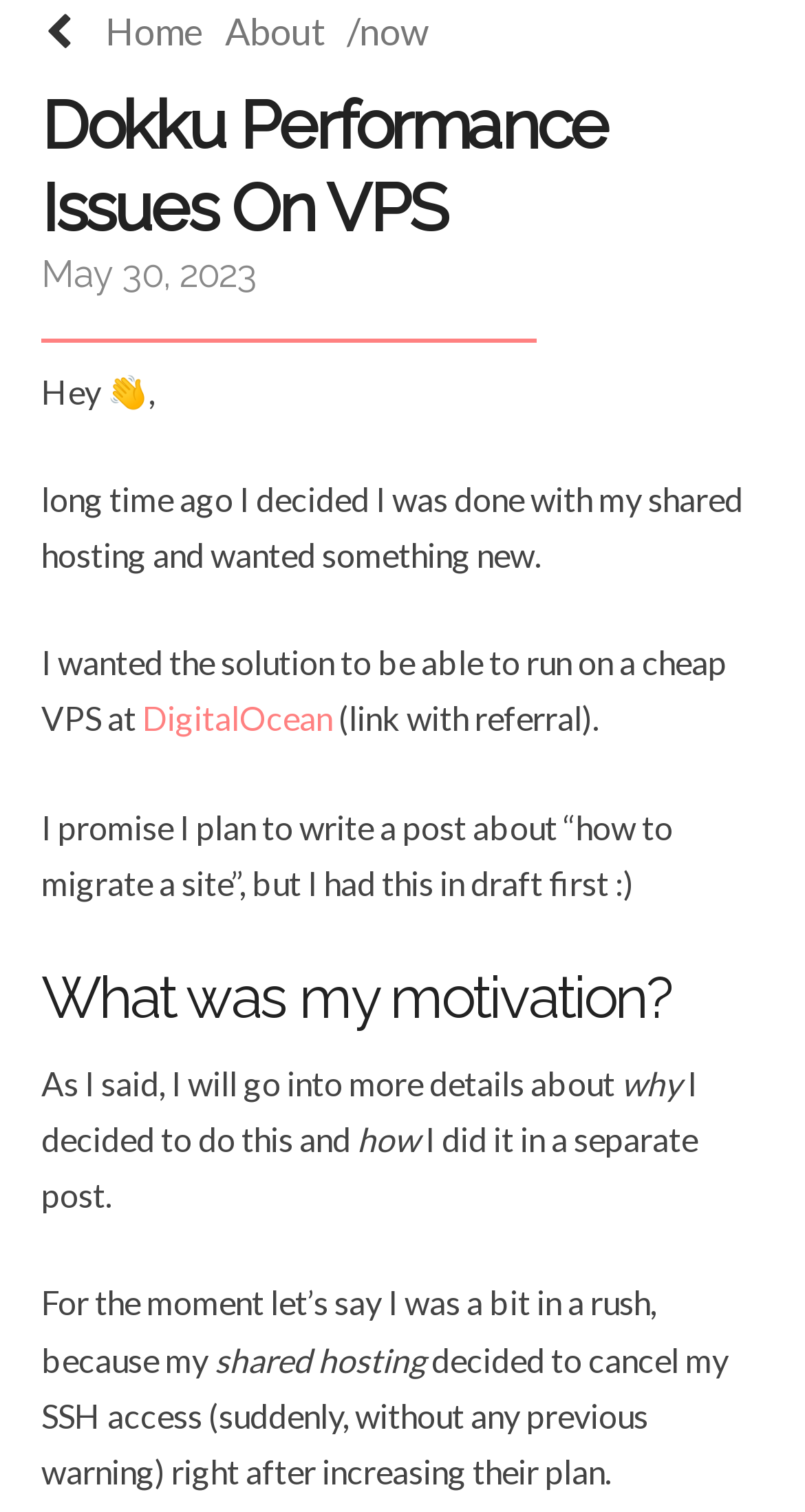Reply to the question with a single word or phrase:
What is the author's motivation?

To migrate from shared hosting